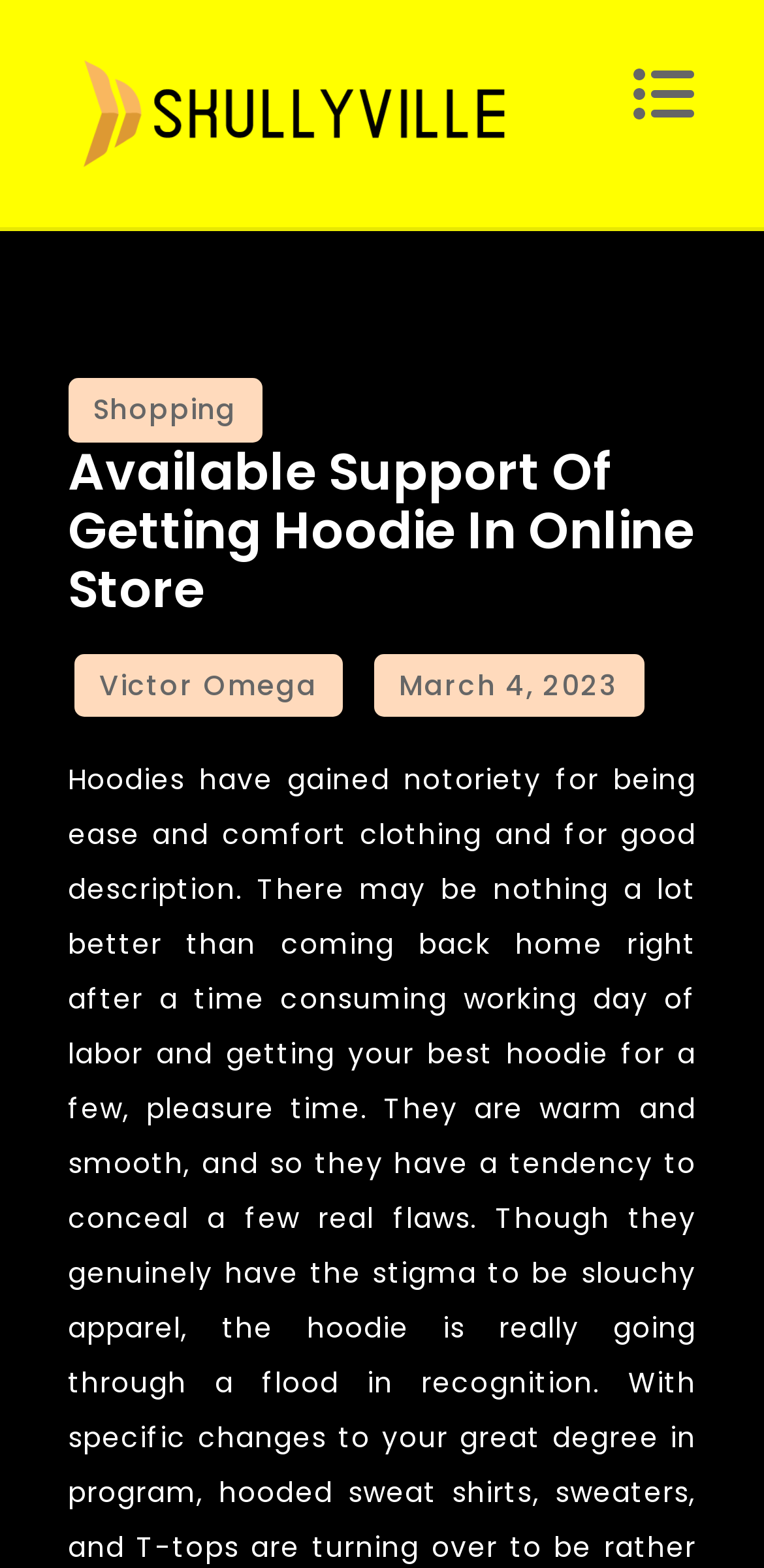When was the latest article published?
Please provide a single word or phrase as your answer based on the screenshot.

March 4, 2023